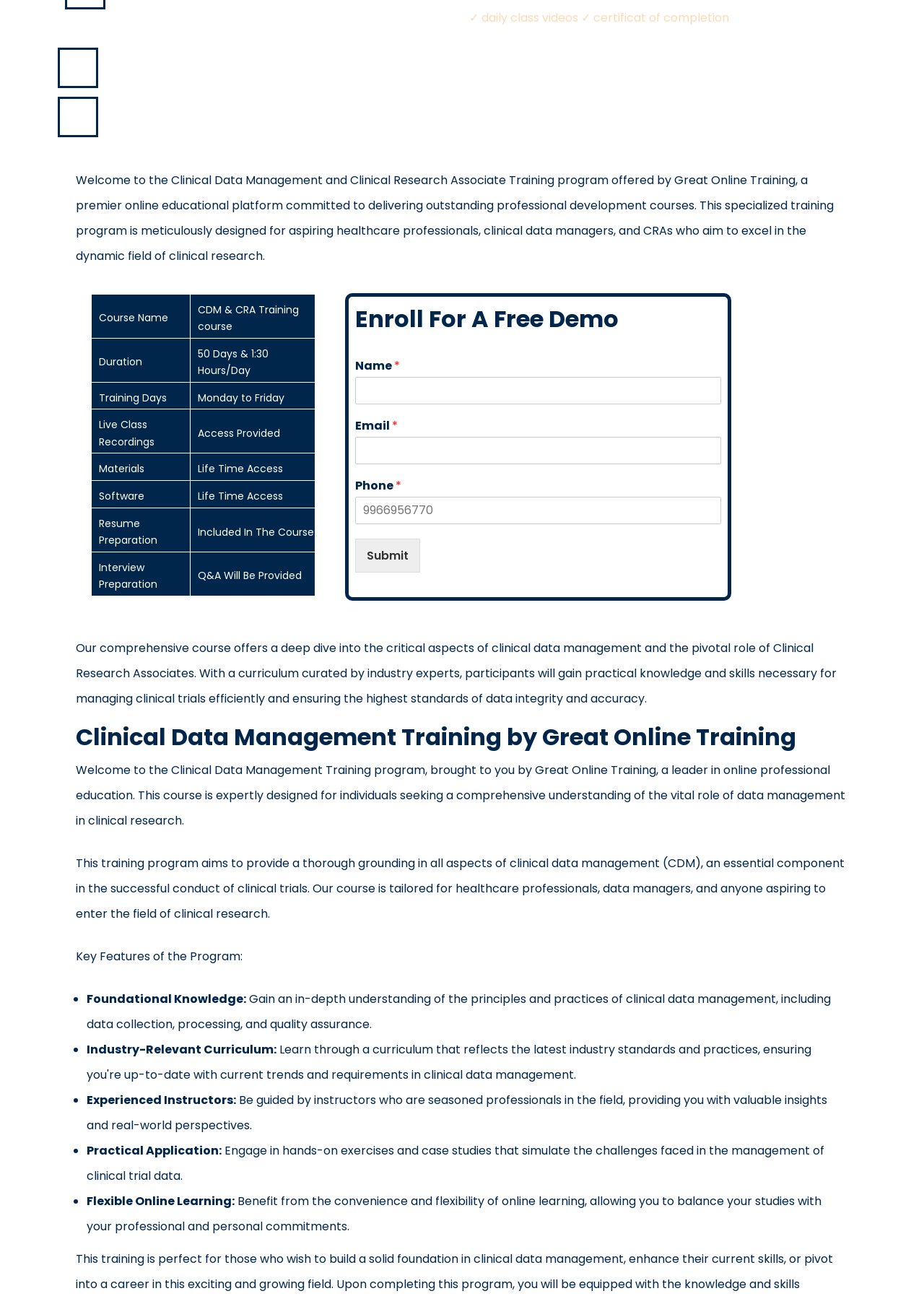Predict the bounding box of the UI element based on the description: "parent_node: Email * name="wpforms[fields][2]"". The coordinates should be four float numbers between 0 and 1, formatted as [left, top, right, bottom].

[0.385, 0.335, 0.78, 0.356]